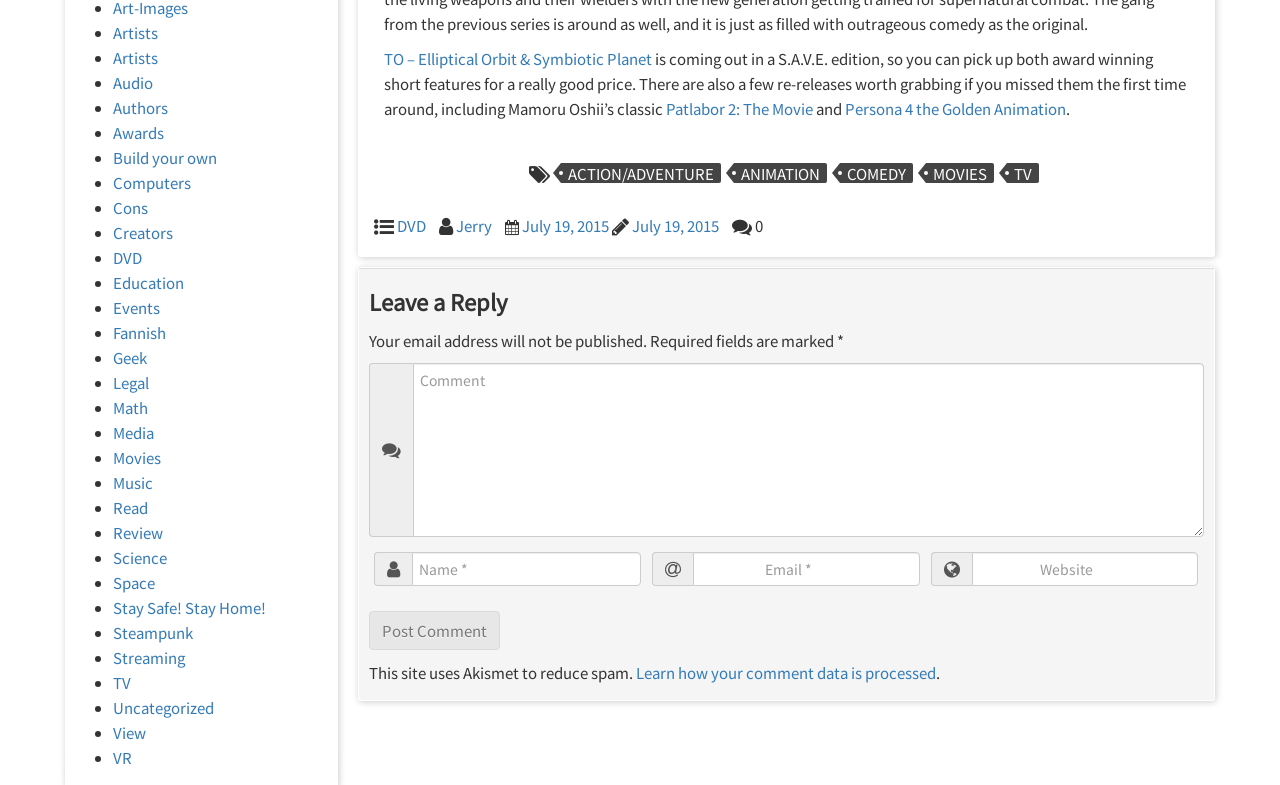For the given element description Stay Safe! Stay Home!, determine the bounding box coordinates of the UI element. The coordinates should follow the format (top-left x, top-left y, bottom-right x, bottom-right y) and be within the range of 0 to 1.

[0.088, 0.761, 0.208, 0.787]